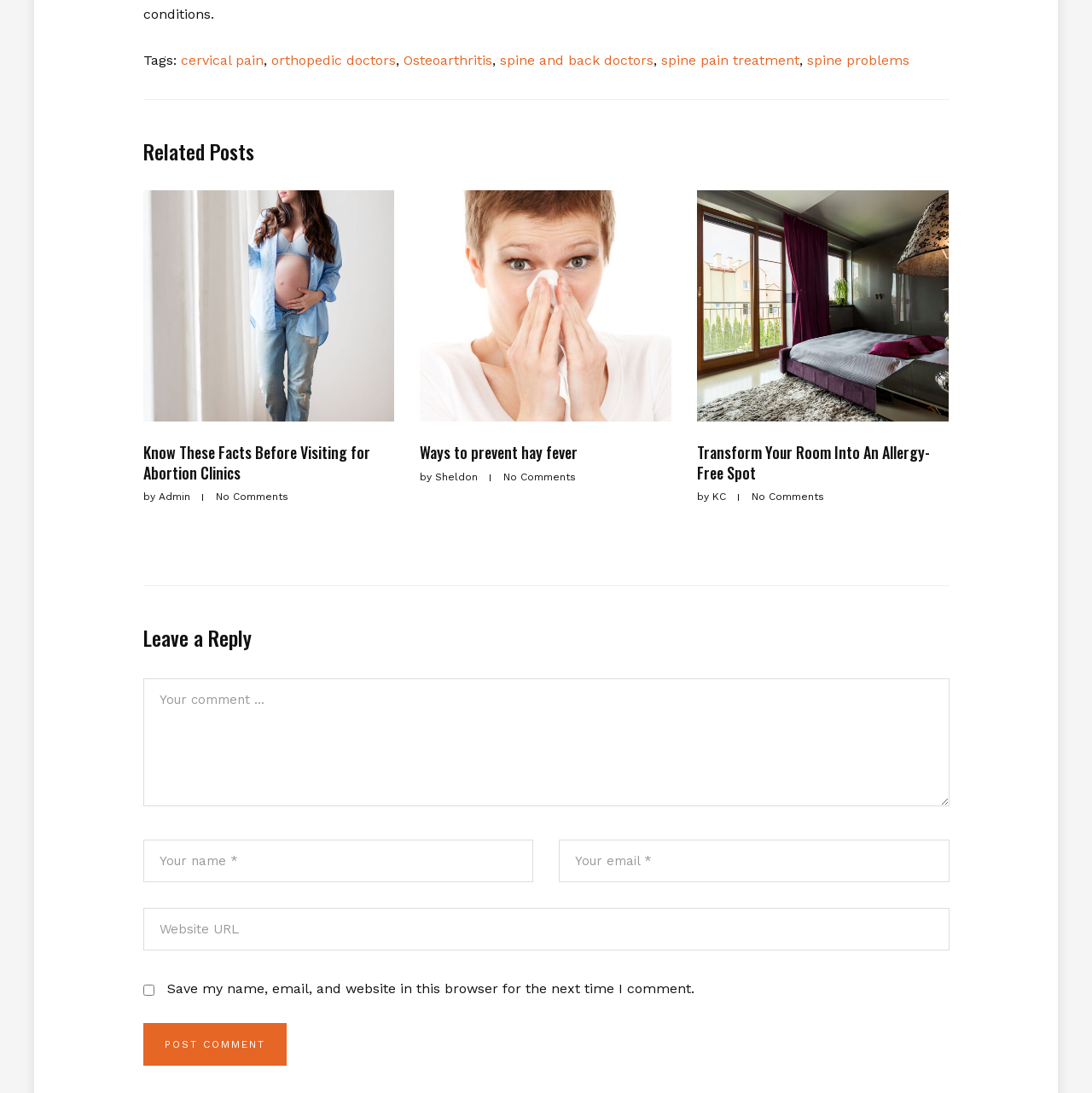What is the topic of the first related post?
Answer the question with a single word or phrase, referring to the image.

Abortion Clinics